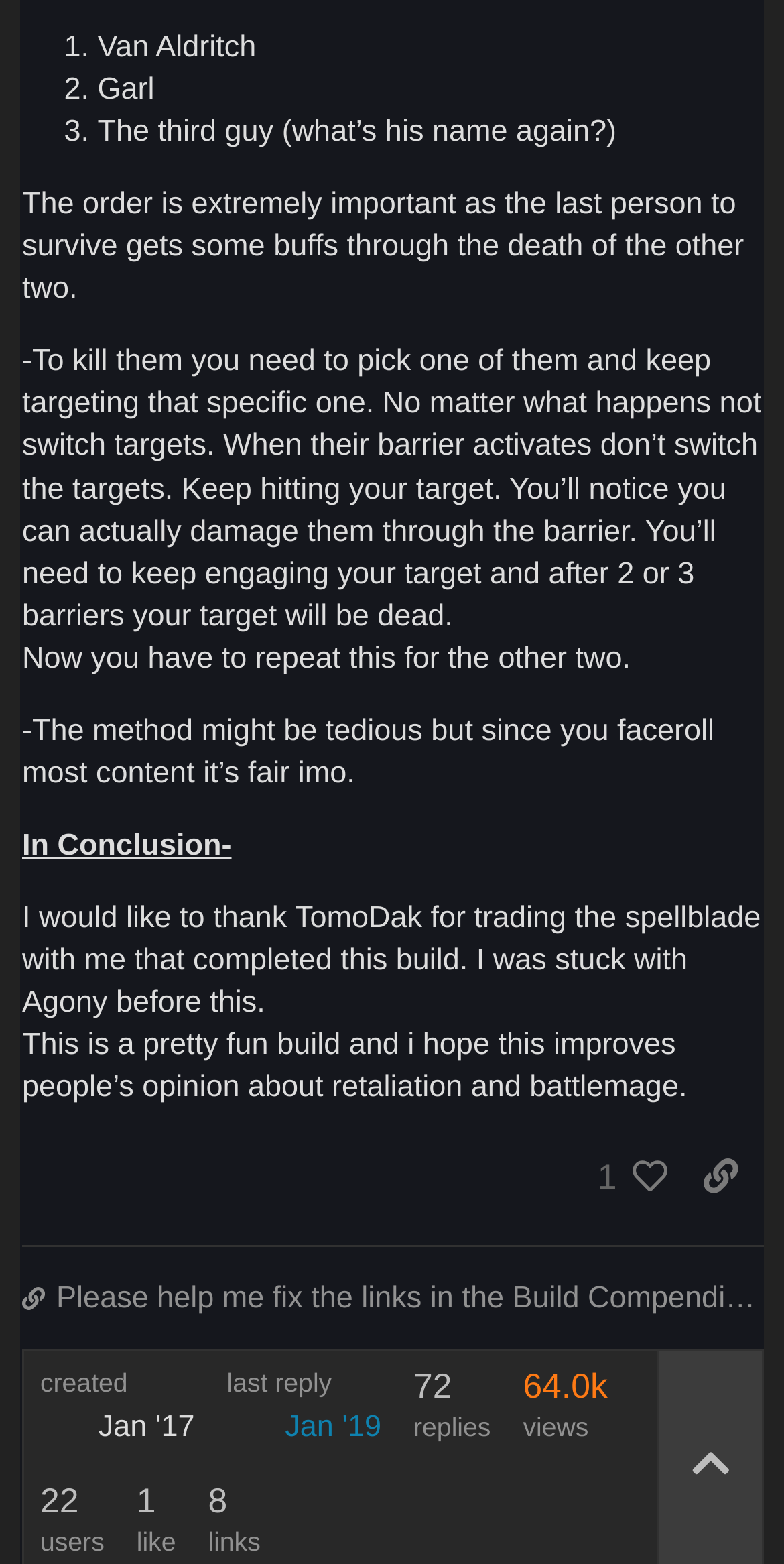What is the purpose of the button '1 person liked this post. Click to view'?
Analyze the screenshot and provide a detailed answer to the question.

The button '1 person liked this post. Click to view' is likely used to view who liked the post, as indicated by its text and bounding box coordinates [0.729, 0.727, 0.864, 0.777].